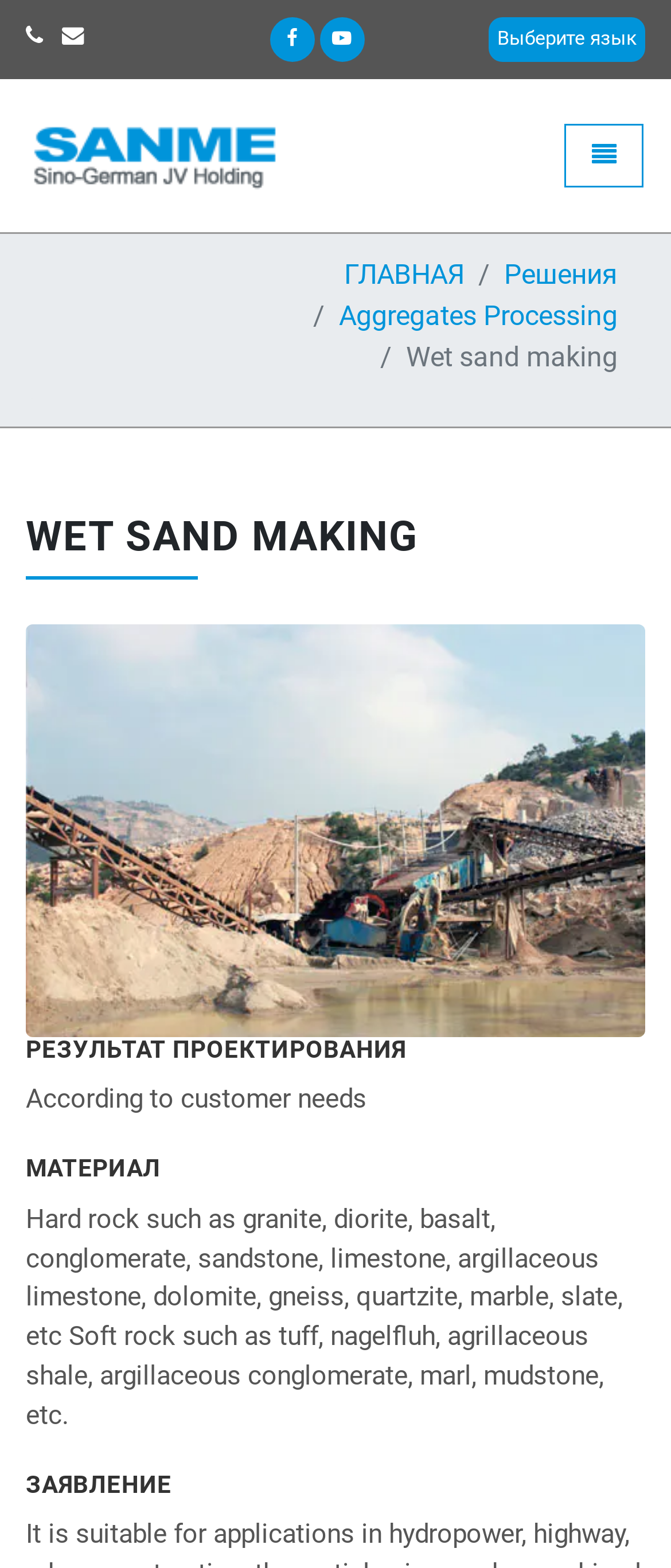Utilize the information from the image to answer the question in detail:
What is the language selection option?

The language selection option is located at the top right corner of the webpage, with a bounding box coordinate of [0.728, 0.011, 0.962, 0.039]. It is a link element with the text 'Выберите язык'.